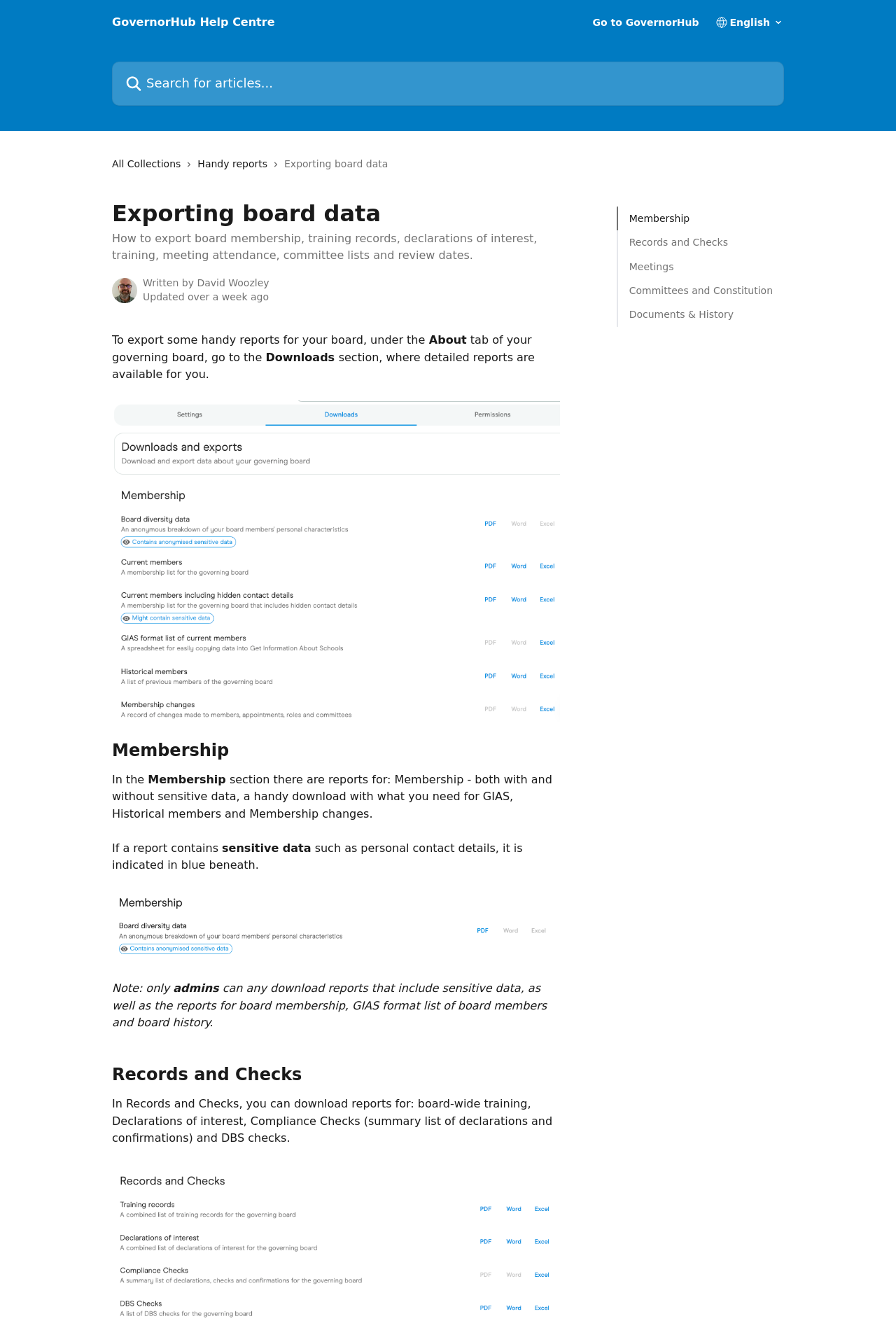Please find the bounding box coordinates of the clickable region needed to complete the following instruction: "Search for articles". The bounding box coordinates must consist of four float numbers between 0 and 1, i.e., [left, top, right, bottom].

[0.125, 0.046, 0.875, 0.079]